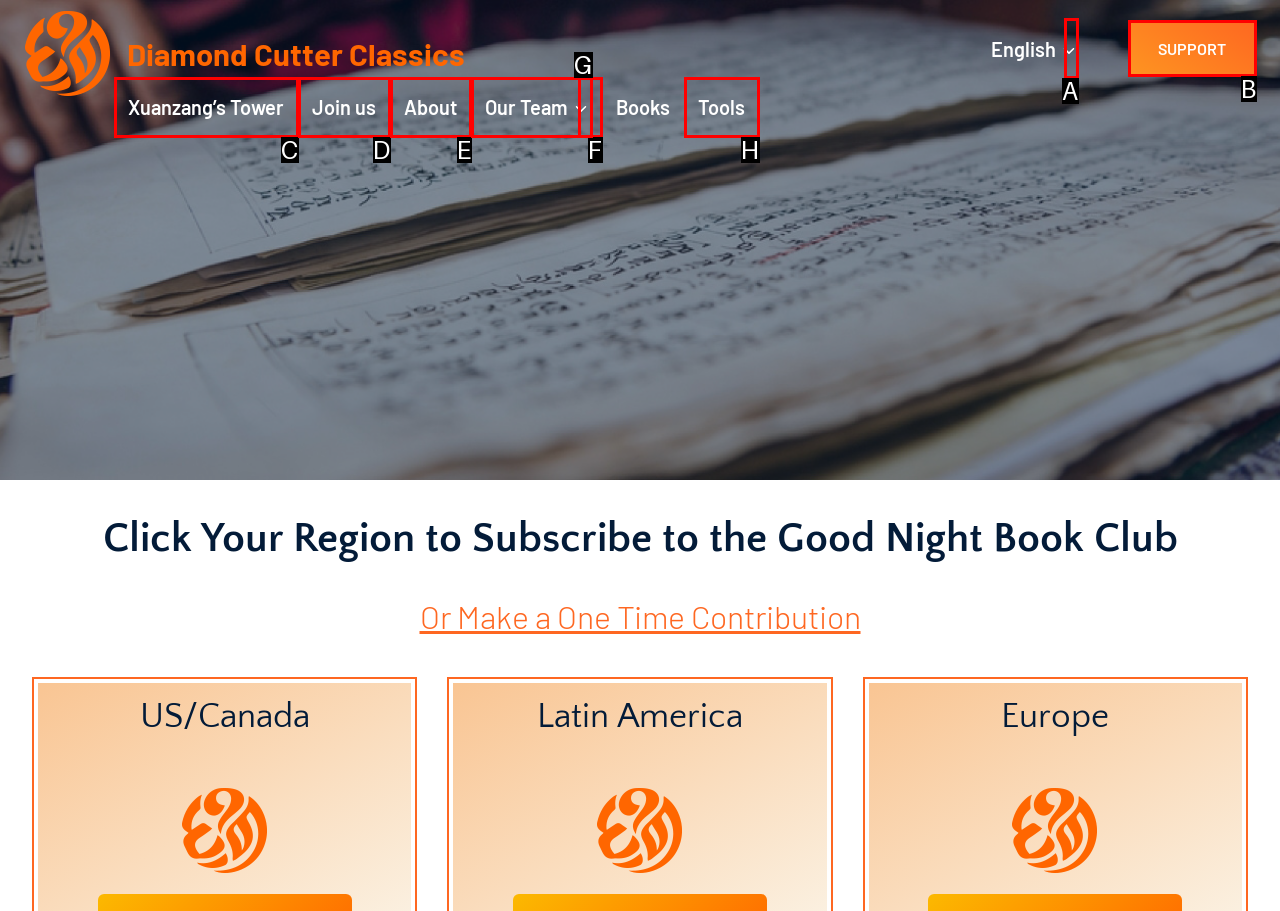Choose the option that matches the following description: Join us
Reply with the letter of the selected option directly.

D